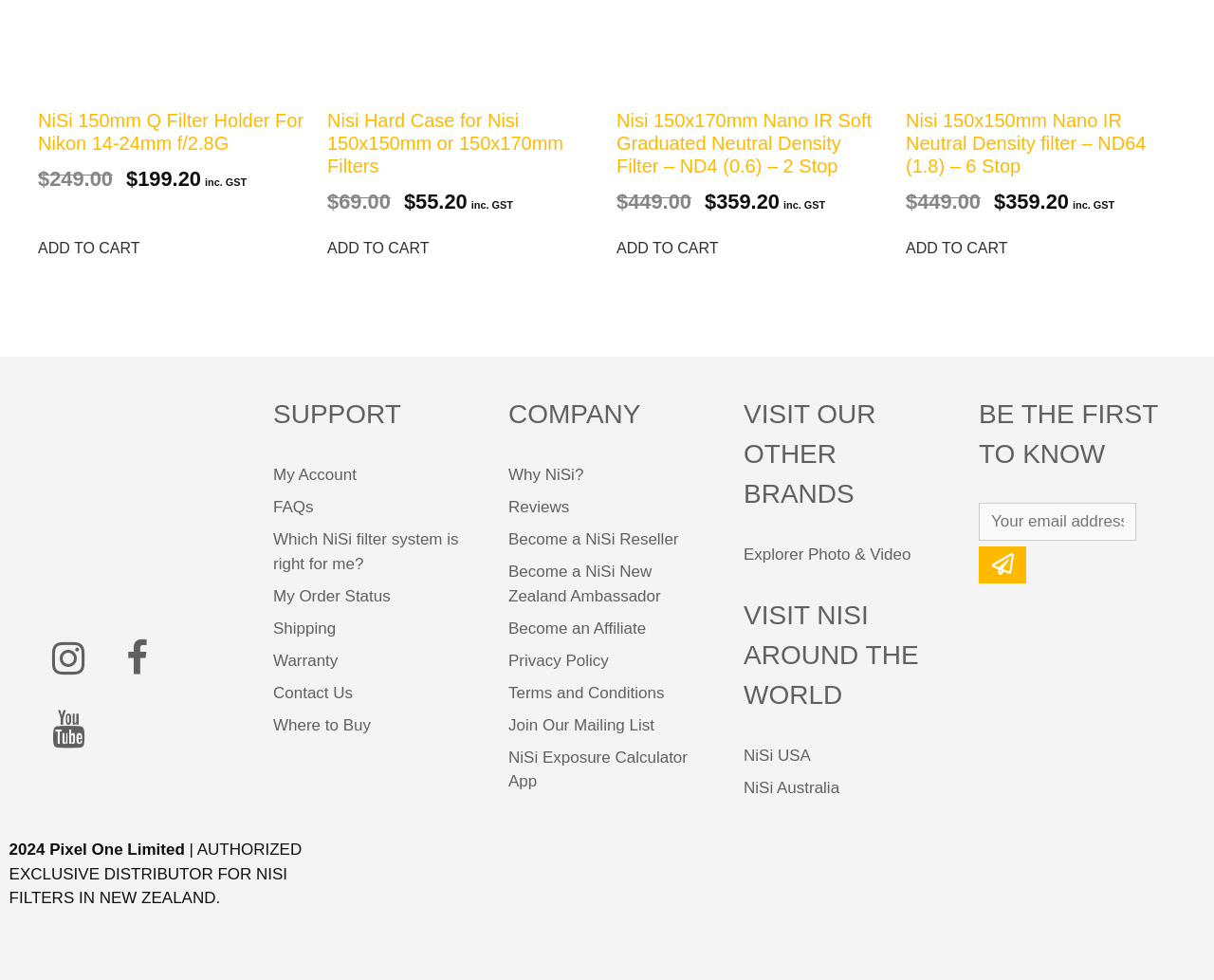Can you give a detailed response to the following question using the information from the image? What is the name of the company that distributes NiSi filters in New Zealand?

The question can be answered by looking at the StaticText element at the bottom of the webpage, which says '2024 Pixel One Limited | AUTHORIZED EXCLUSIVE DISTRIBUTOR FOR NISI FILTERS IN NEW ZEALAND'.